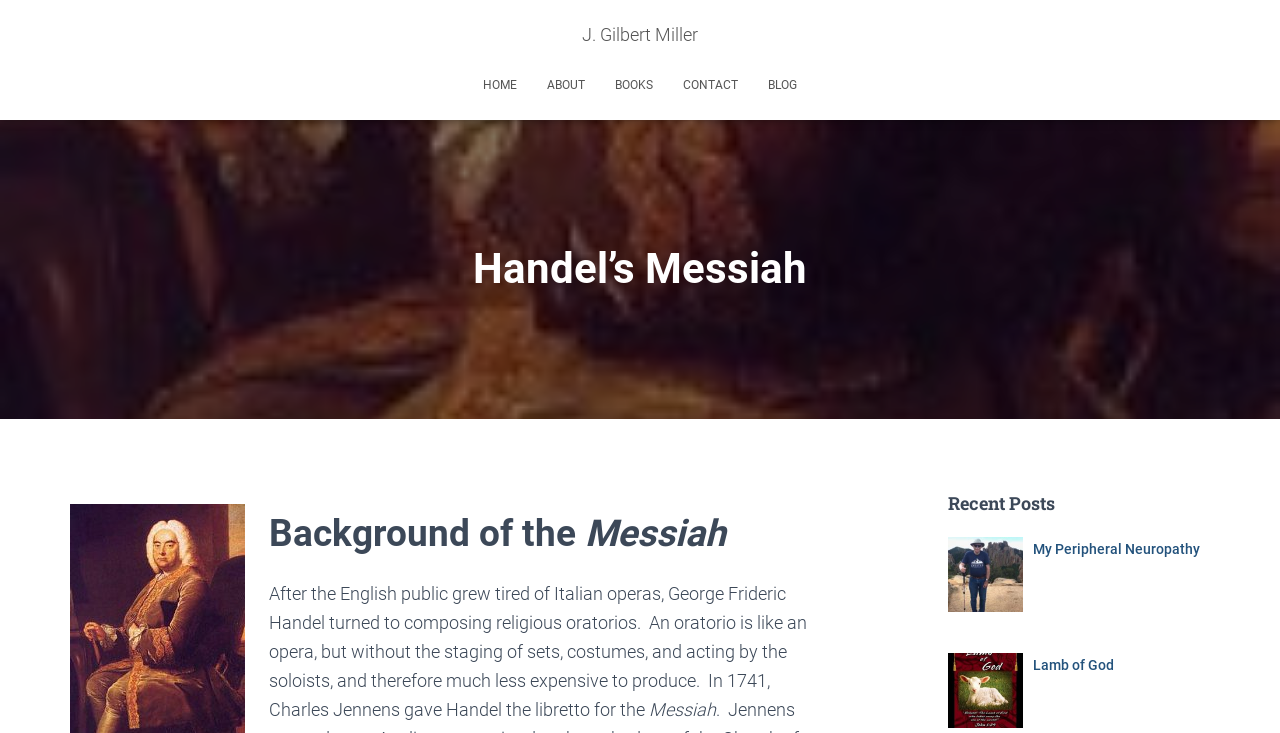Please provide a detailed answer to the question below by examining the image:
What is the composer's name?

From the StaticText element, we can see that the composer's name is mentioned as 'George Frideric Handel' in the context of composing religious oratorios.